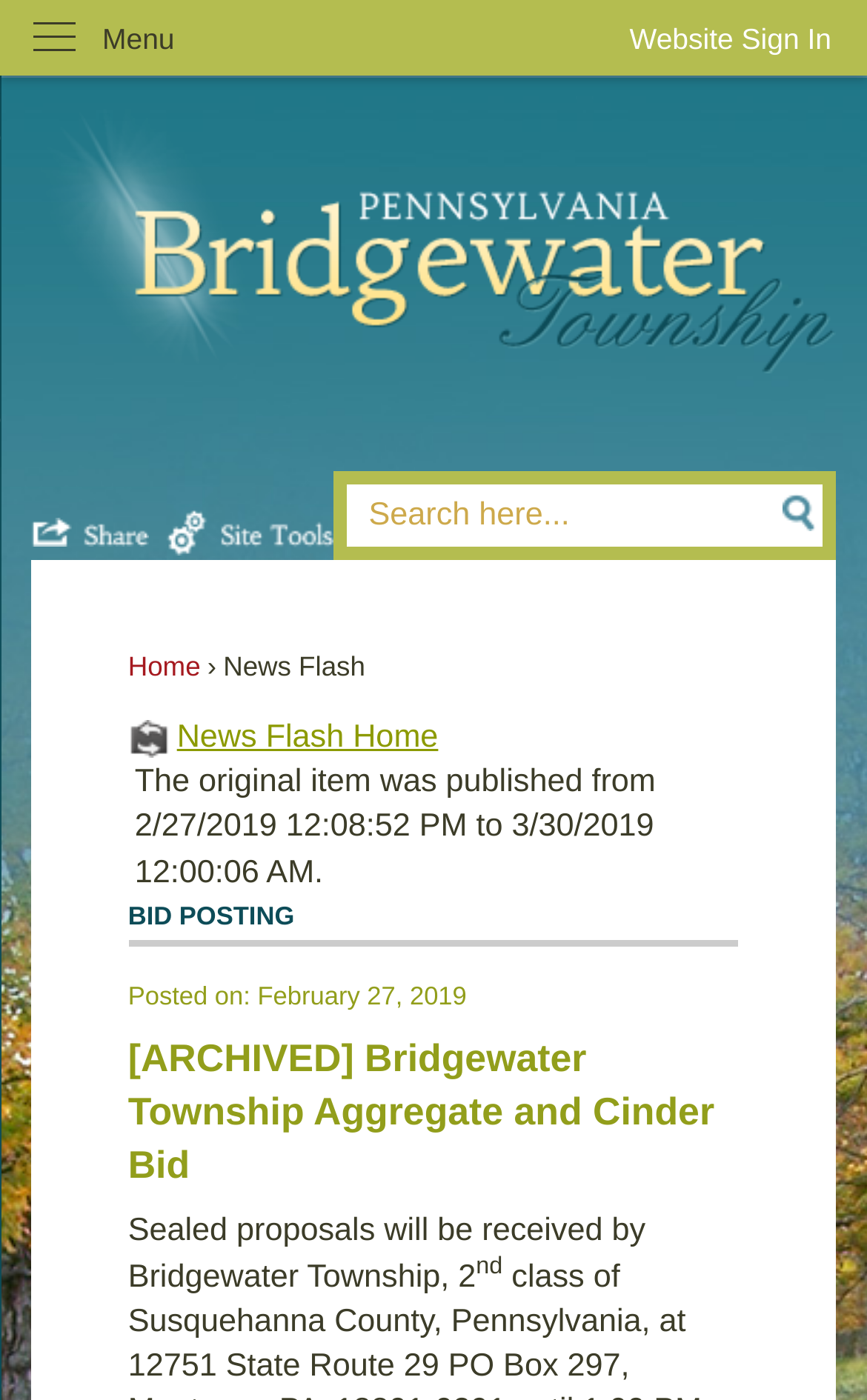Please answer the following question using a single word or phrase: 
What is the name of the township?

Bridgewater Township